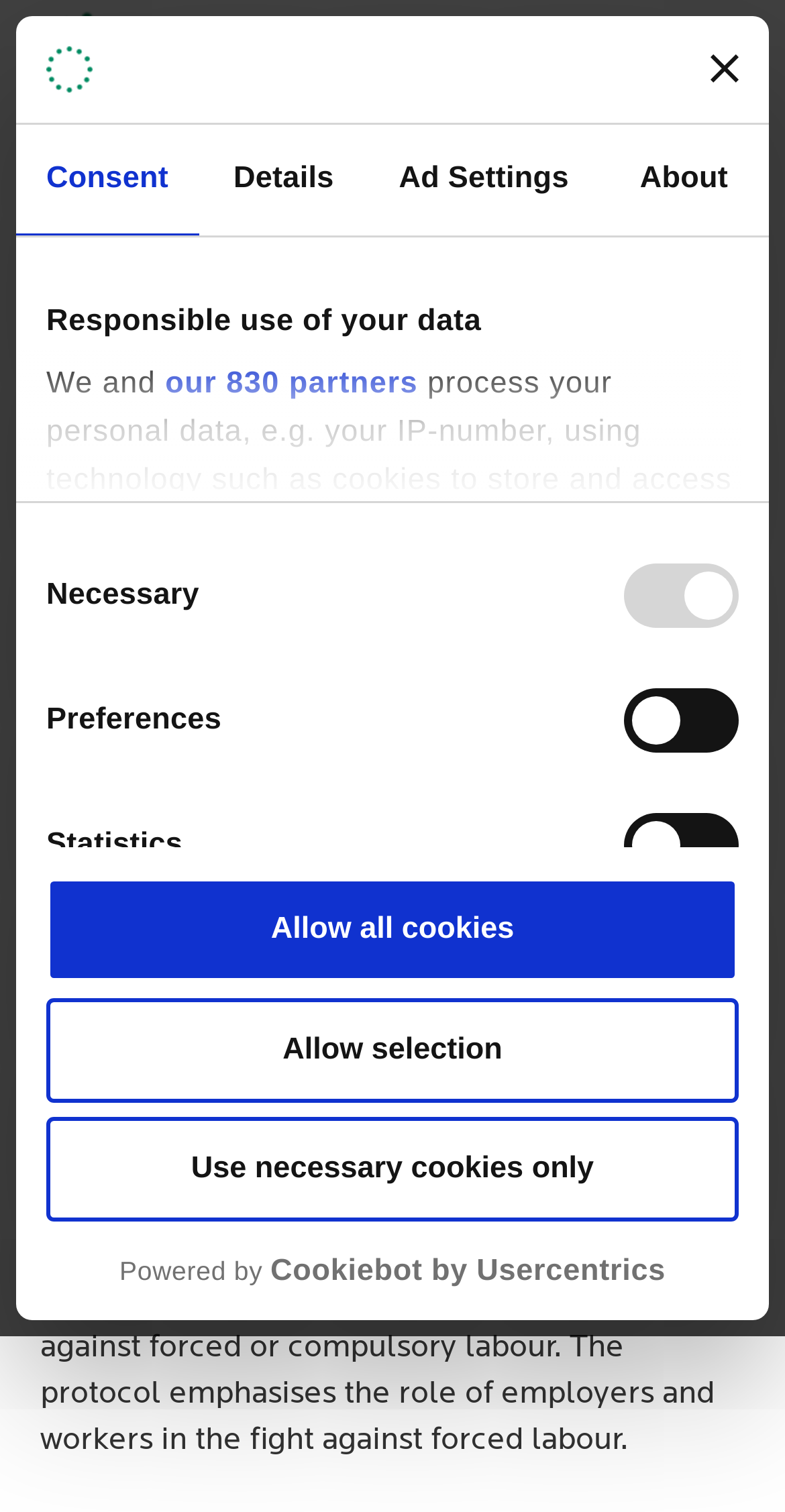Please predict the bounding box coordinates (top-left x, top-left y, bottom-right x, bottom-right y) for the UI element in the screenshot that fits the description: details section

[0.059, 0.689, 0.345, 0.712]